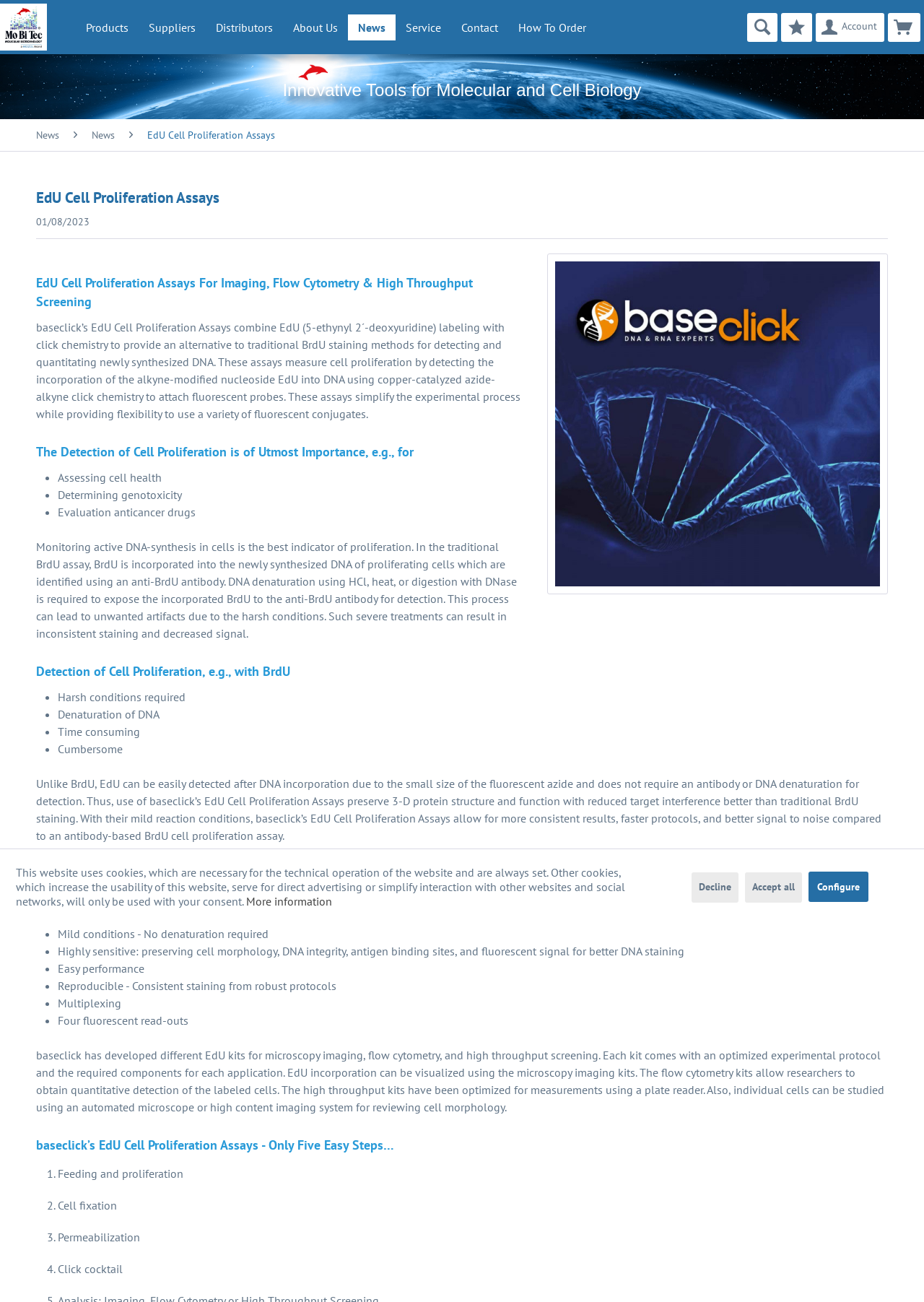Identify the bounding box coordinates for the element that needs to be clicked to fulfill this instruction: "Read news". Provide the coordinates in the format of four float numbers between 0 and 1: [left, top, right, bottom].

[0.031, 0.092, 0.072, 0.116]